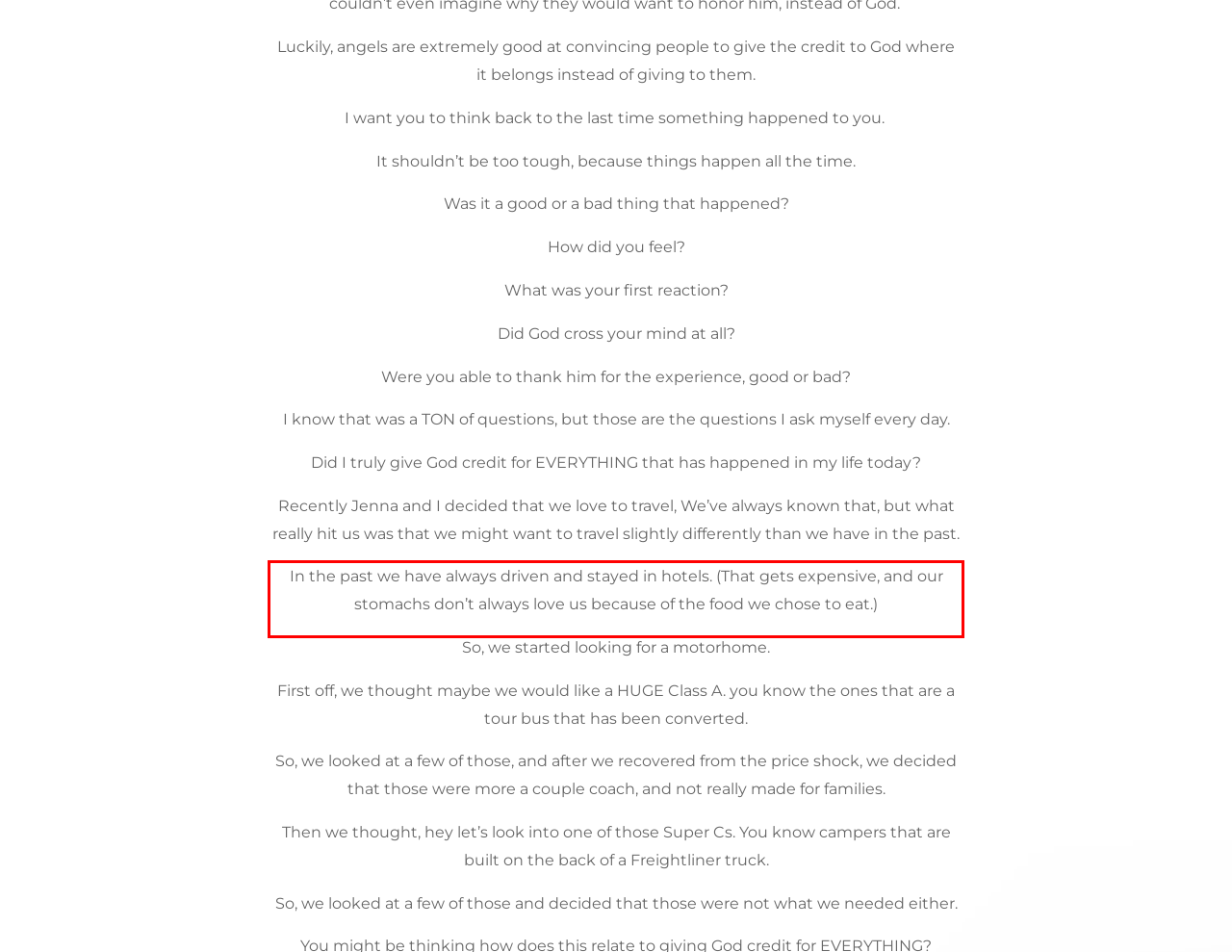Within the screenshot of the webpage, locate the red bounding box and use OCR to identify and provide the text content inside it.

In the past we have always driven and stayed in hotels. (That gets expensive, and our stomachs don’t always love us because of the food we chose to eat.)